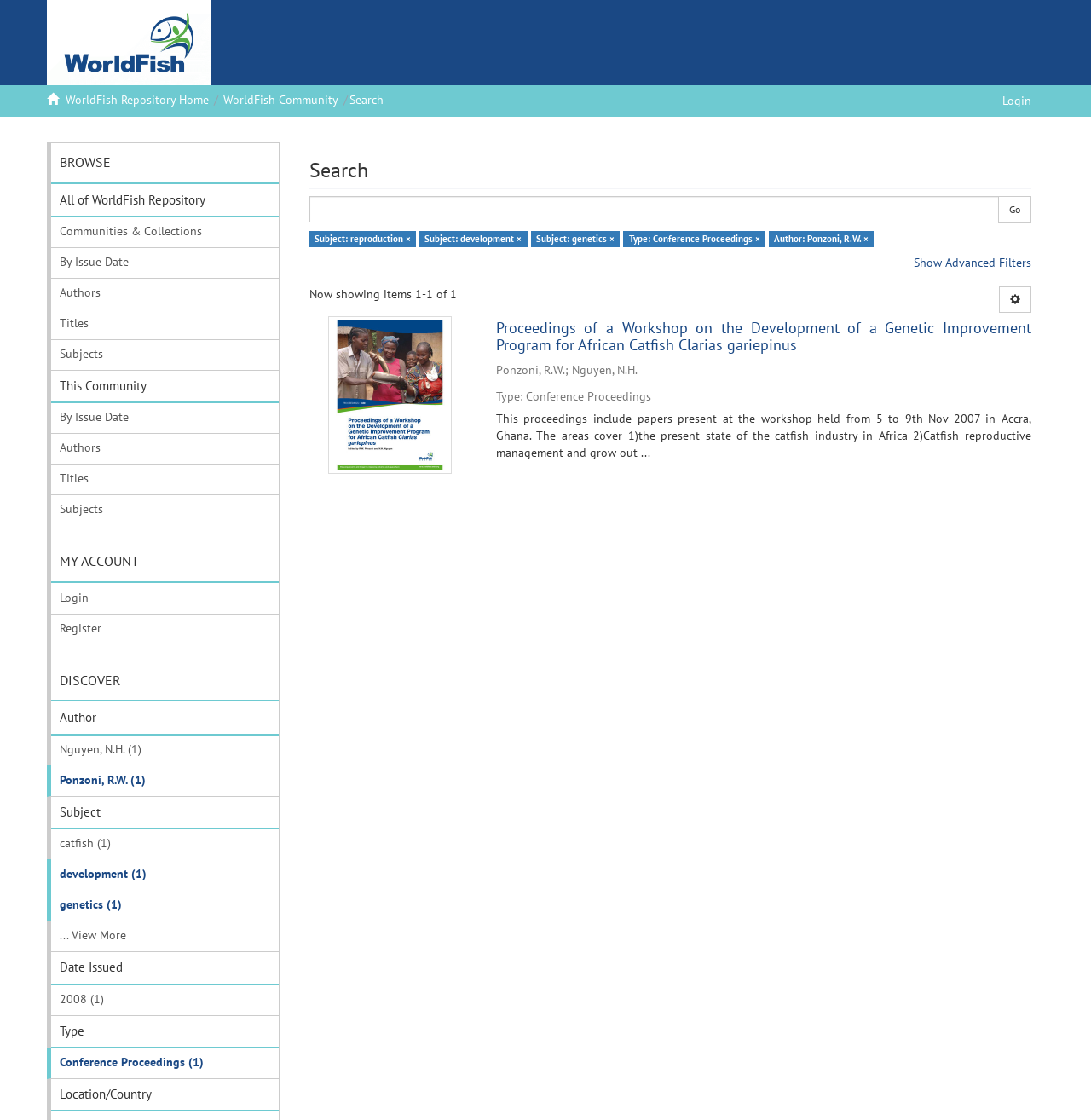Pinpoint the bounding box coordinates of the clickable element needed to complete the instruction: "Click on the 'Go' button". The coordinates should be provided as four float numbers between 0 and 1: [left, top, right, bottom].

[0.915, 0.175, 0.945, 0.199]